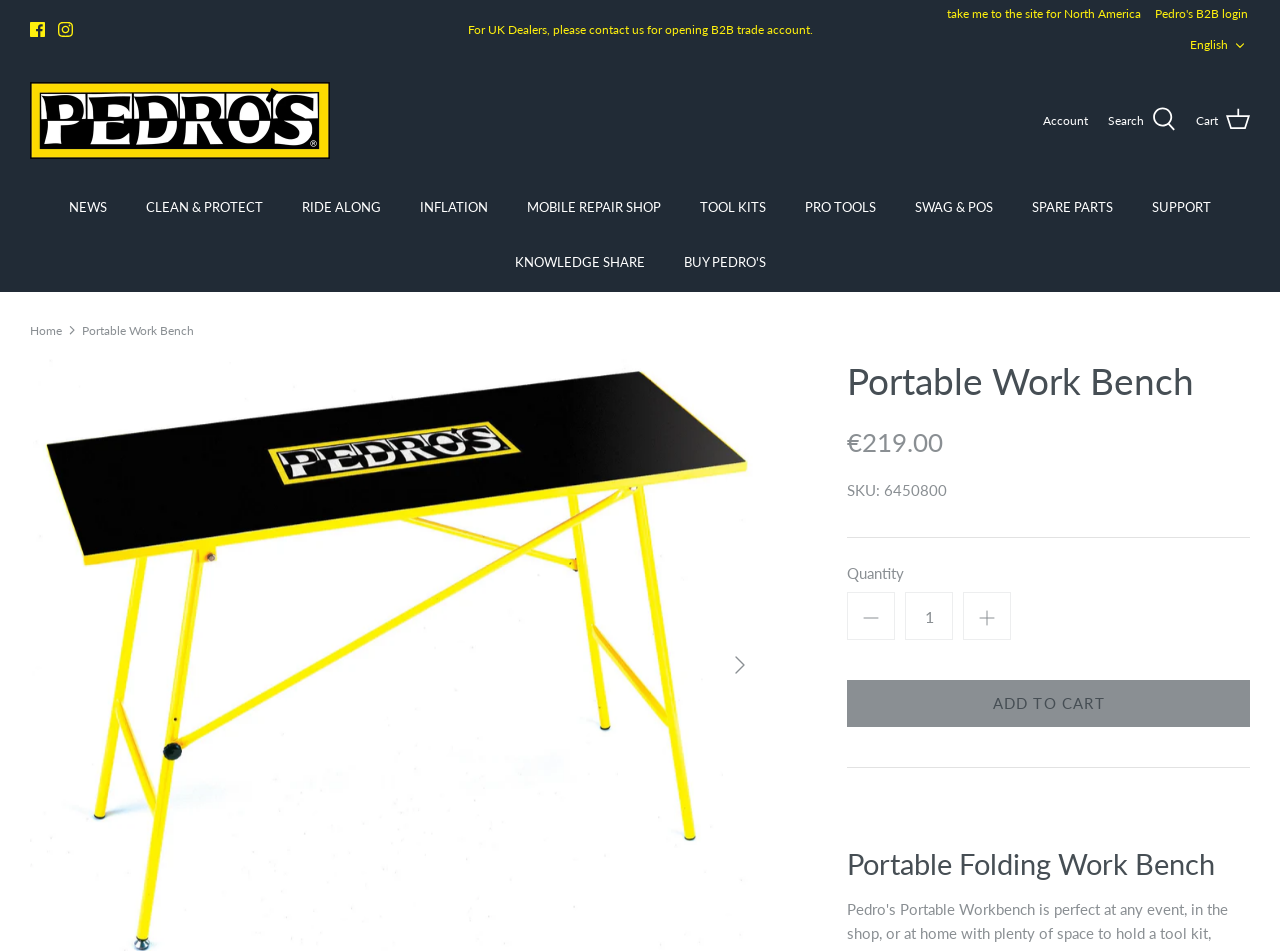What is the default quantity of the Portable Work Bench?
From the screenshot, supply a one-word or short-phrase answer.

1